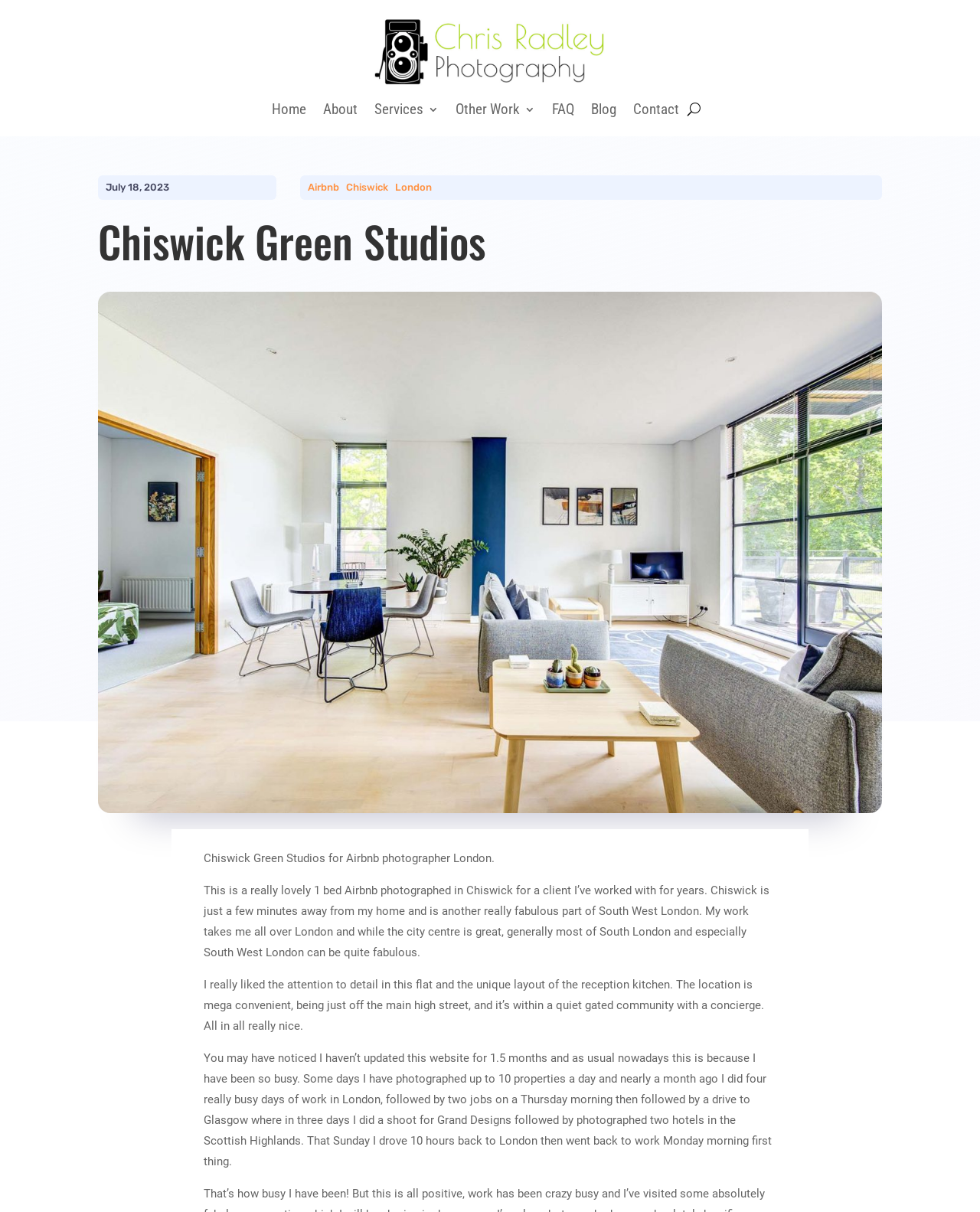Provide your answer in a single word or phrase: 
What is the name of the studio?

Chiswick Green Studios